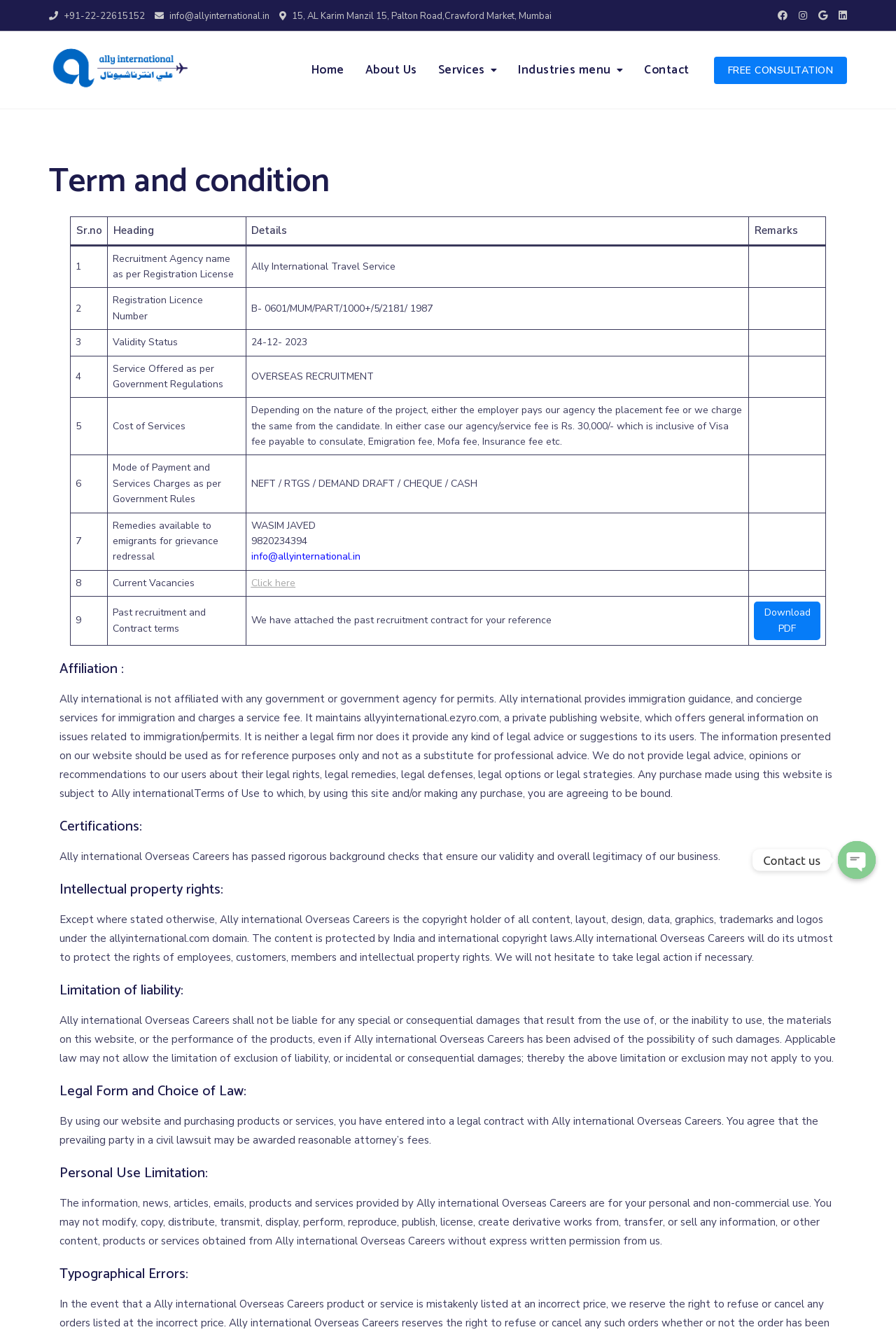Give a concise answer of one word or phrase to the question: 
What is the registration license number of Ally International?

B- 0601/MUM/PART/1000+/5/2181/ 1987